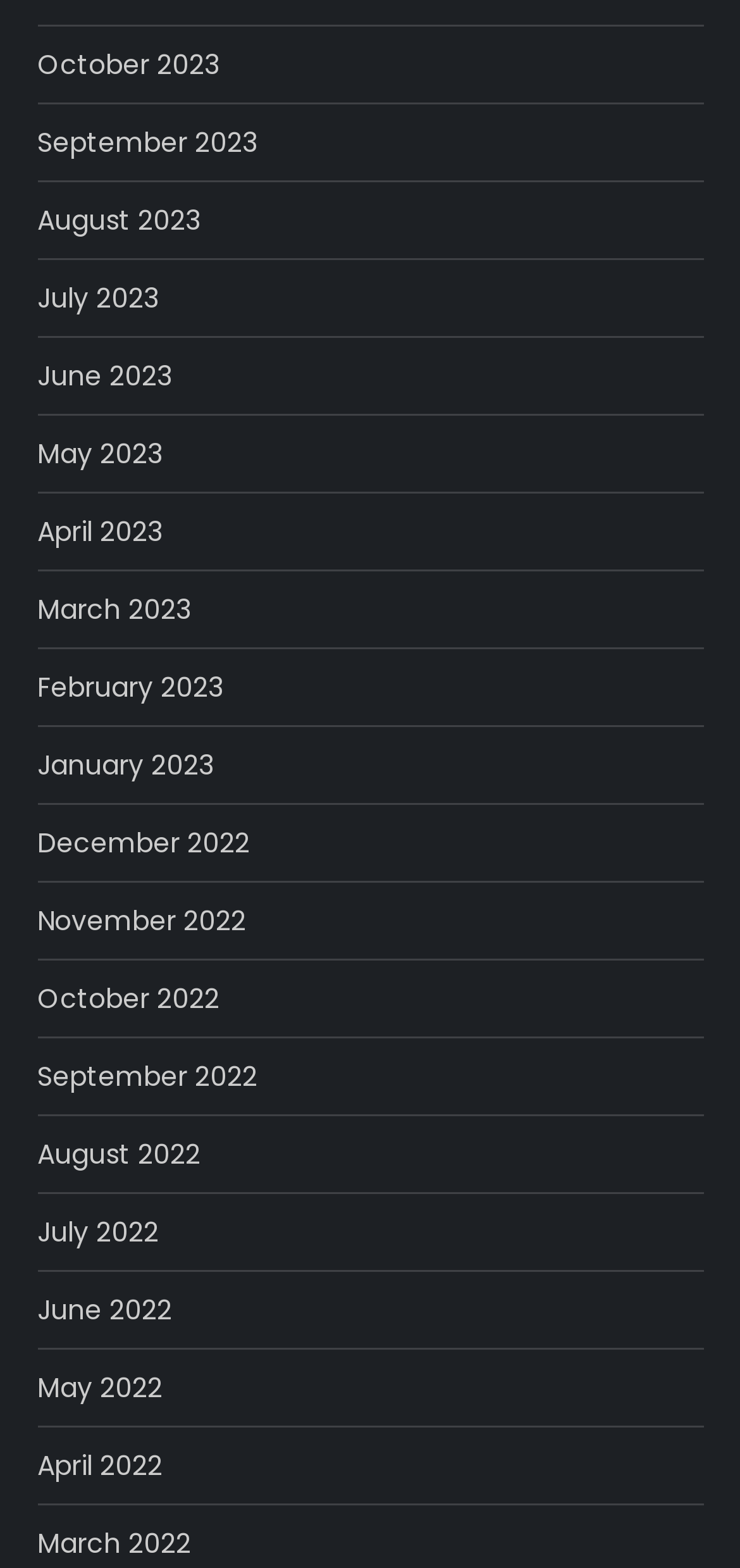Please indicate the bounding box coordinates for the clickable area to complete the following task: "view September 2022". The coordinates should be specified as four float numbers between 0 and 1, i.e., [left, top, right, bottom].

[0.05, 0.67, 0.347, 0.702]